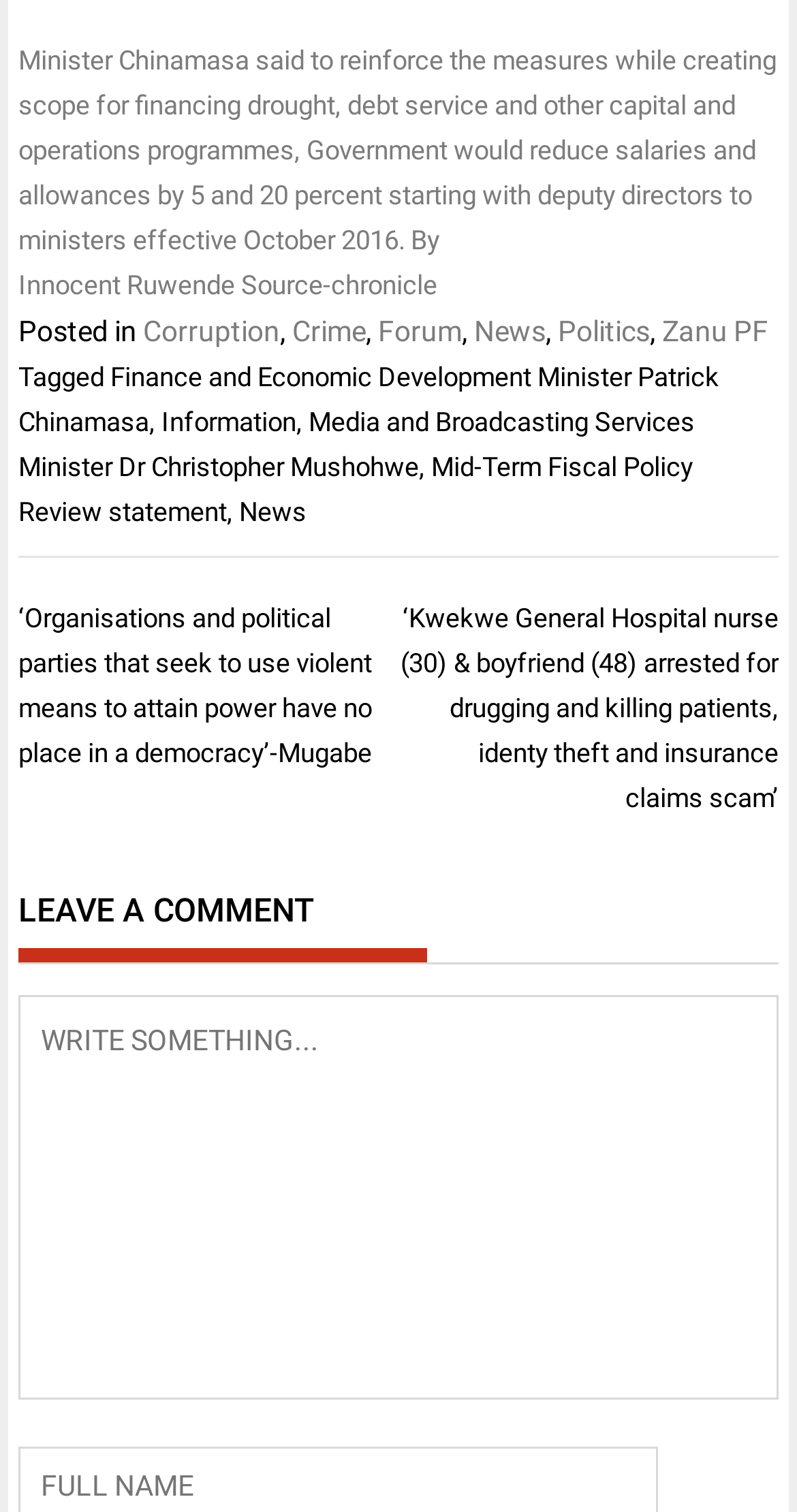Provide the bounding box coordinates of the UI element this sentence describes: "Zanu PF".

[0.831, 0.208, 0.964, 0.229]